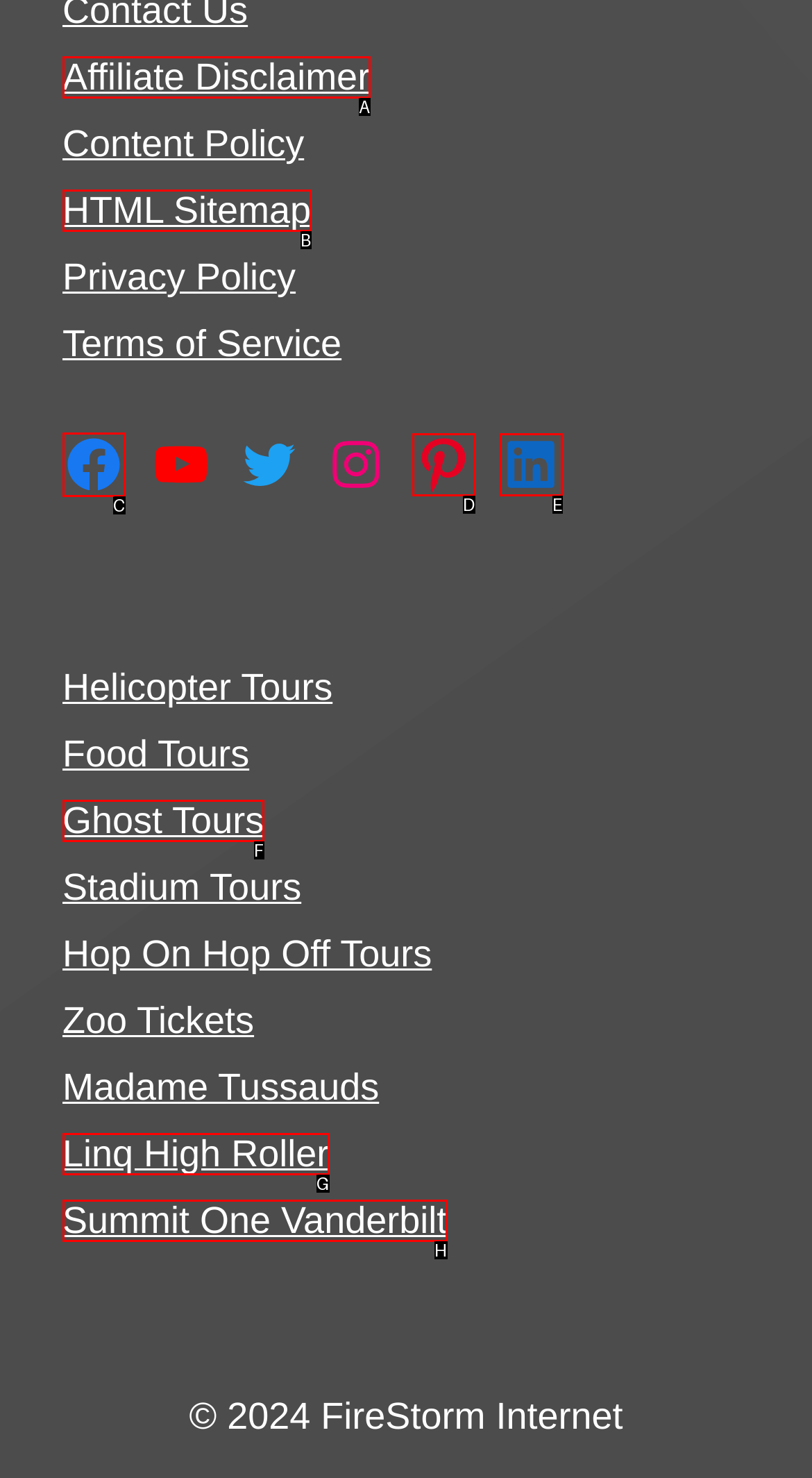To perform the task "Visit Facebook page", which UI element's letter should you select? Provide the letter directly.

C